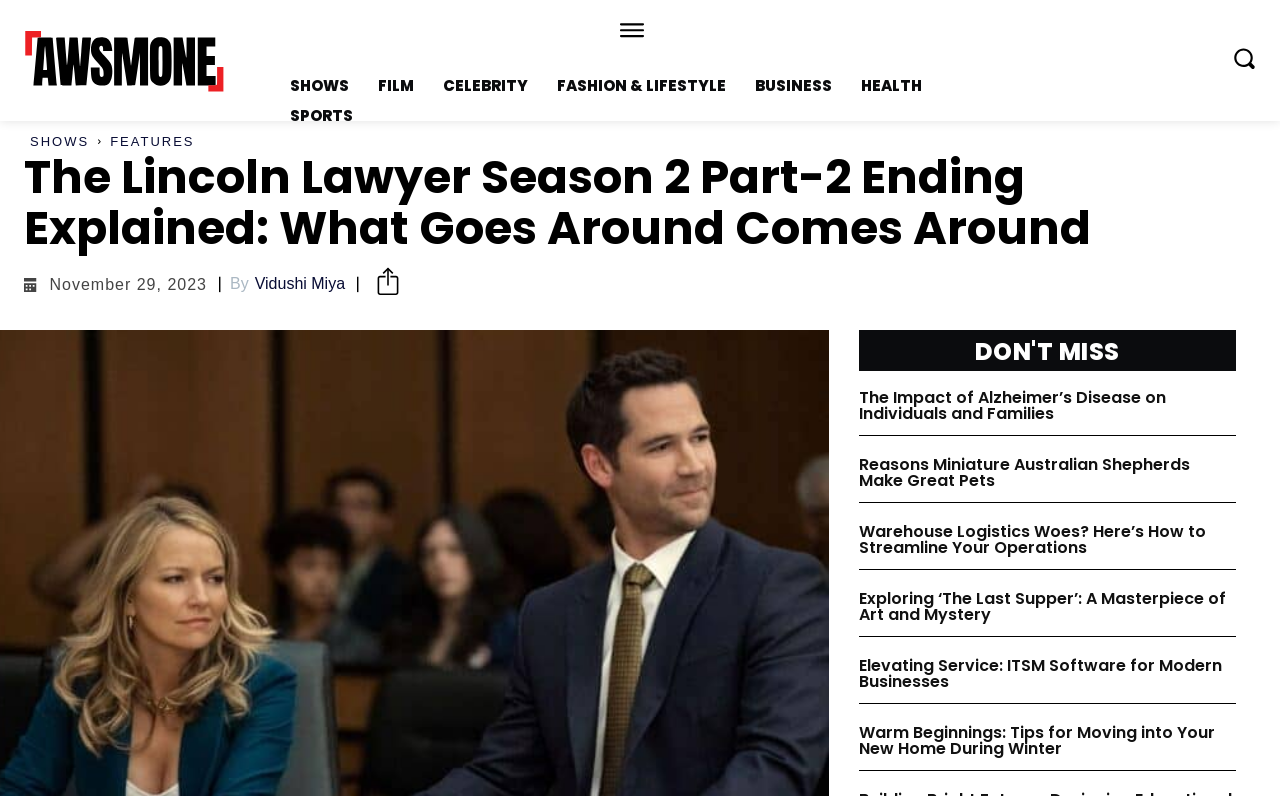Highlight the bounding box of the UI element that corresponds to this description: "Vidushi Miya".

[0.199, 0.347, 0.27, 0.367]